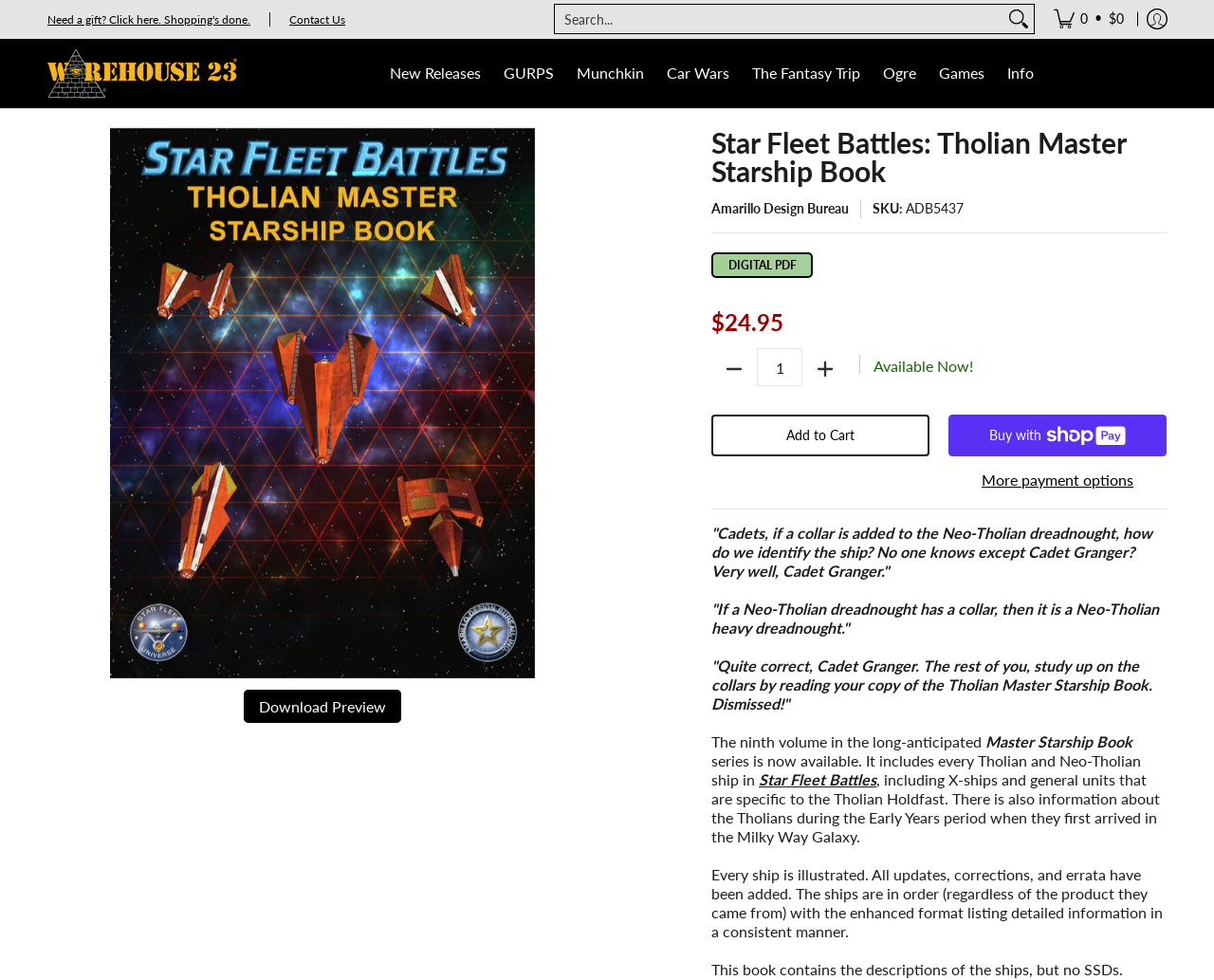Please determine the bounding box of the UI element that matches this description: ABOUT. The coordinates should be given as (top-left x, top-left y, bottom-right x, bottom-right y), with all values between 0 and 1.

None